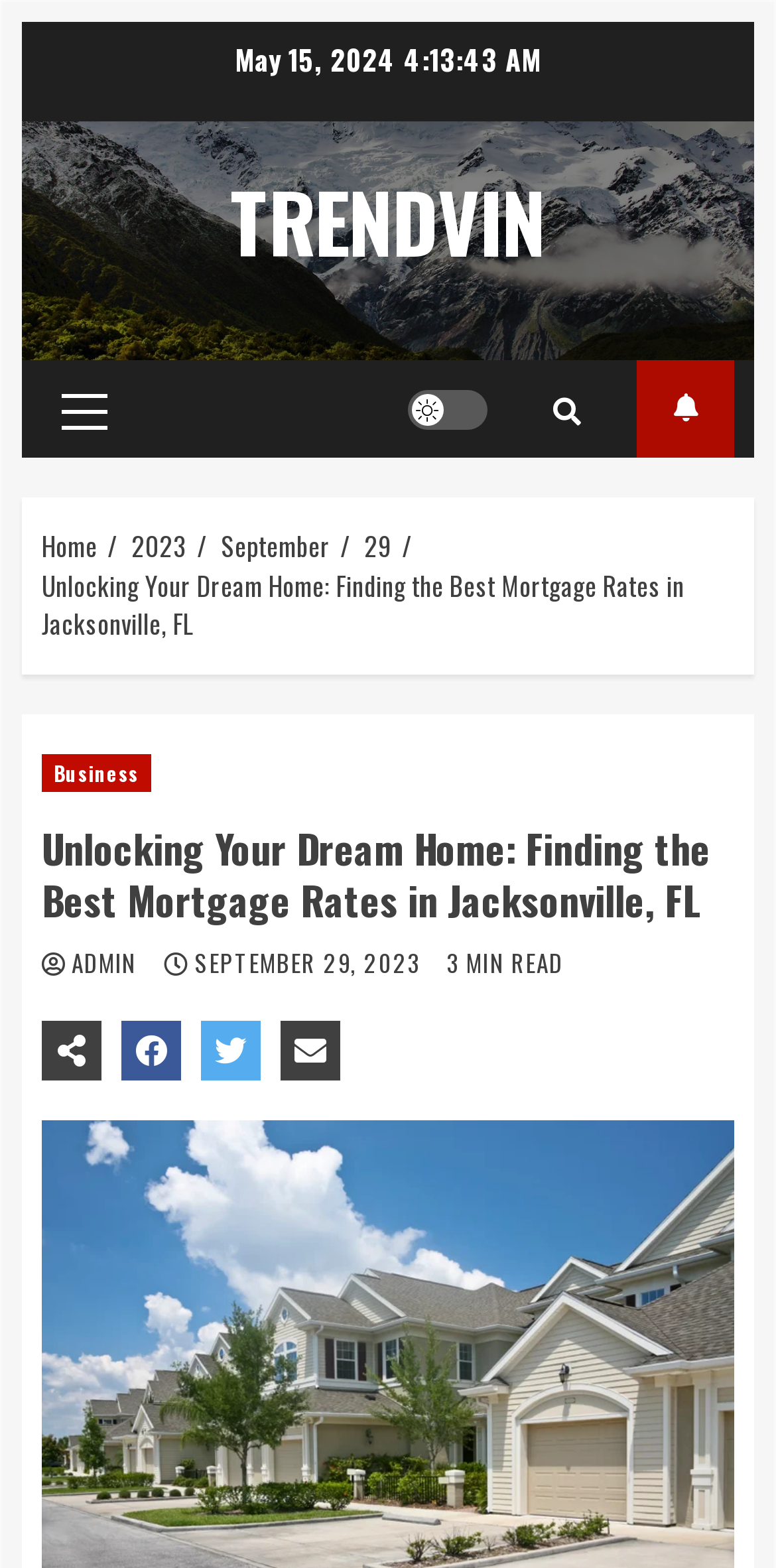How long does it take to read the current article?
Based on the image content, provide your answer in one word or a short phrase.

3 MIN